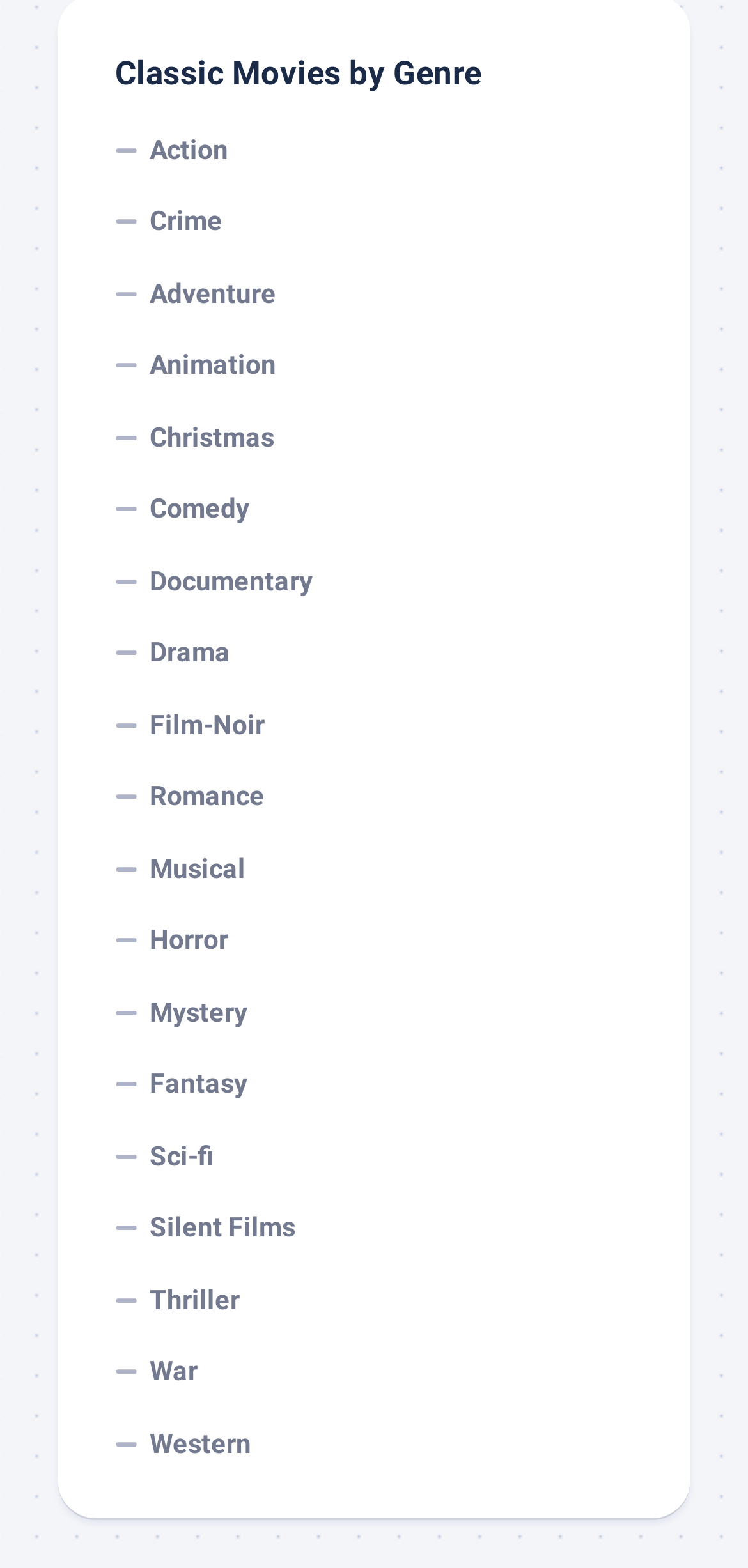Identify the coordinates of the bounding box for the element that must be clicked to accomplish the instruction: "Read about us".

None